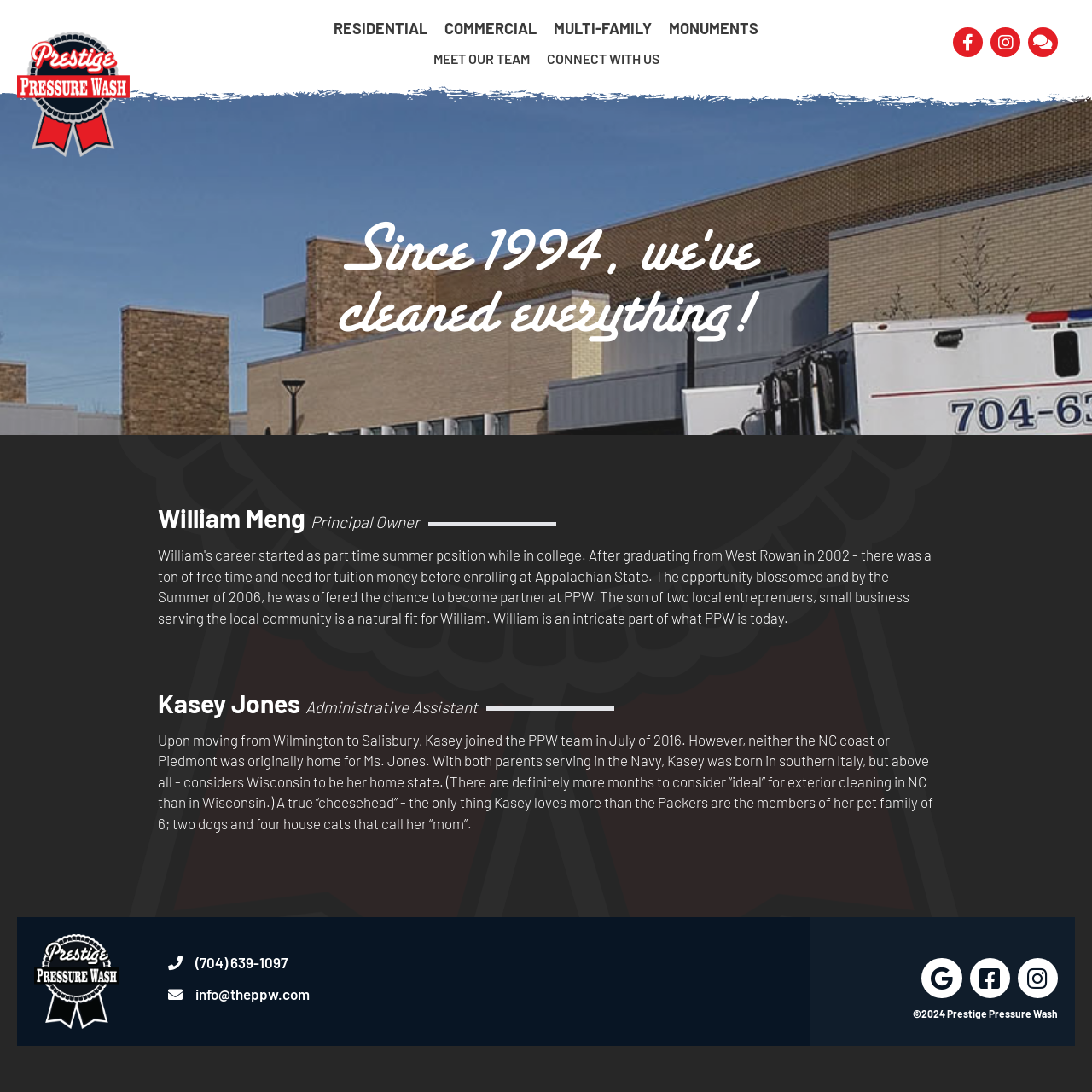What is the profession of Kasey Jones?
Answer the question based on the image using a single word or a brief phrase.

Administrative Assistant